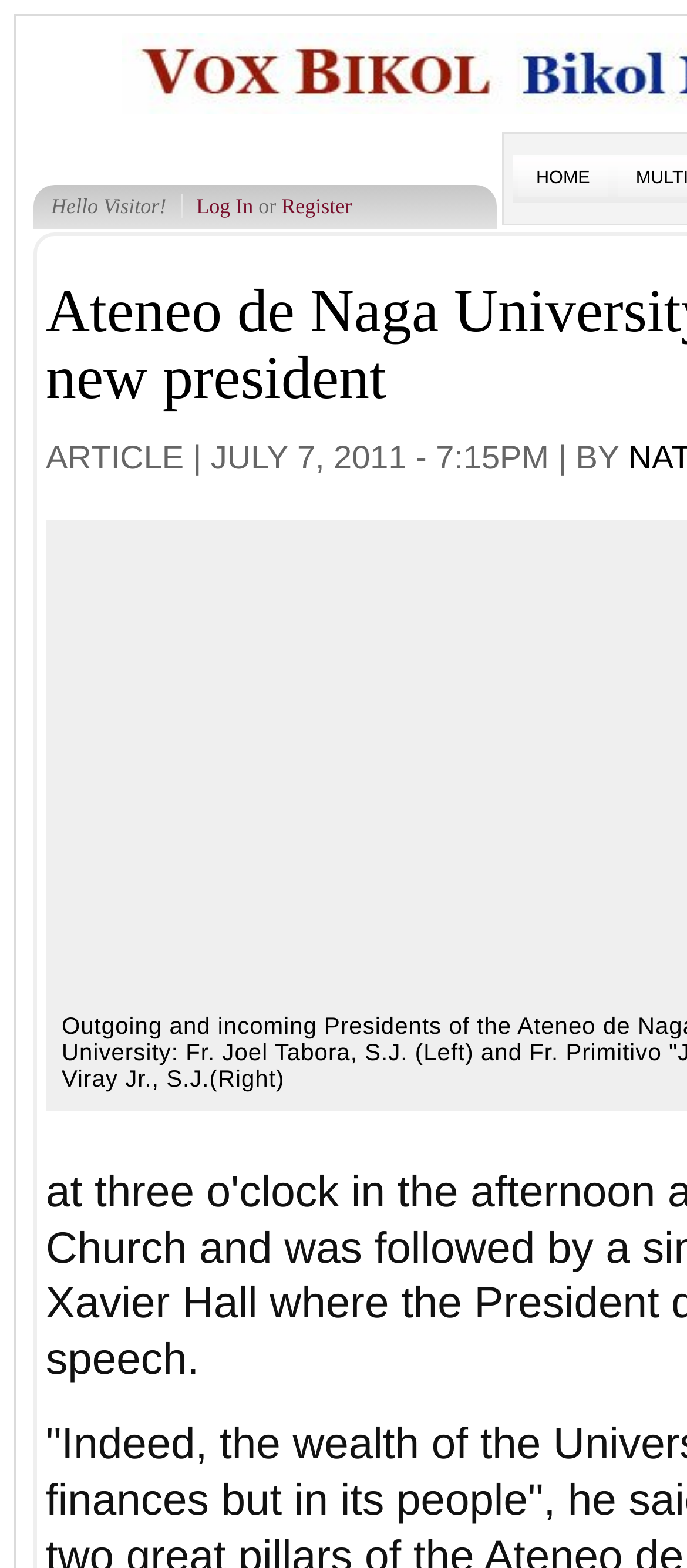Find the primary header on the webpage and provide its text.

Ateneo de Naga University has new president